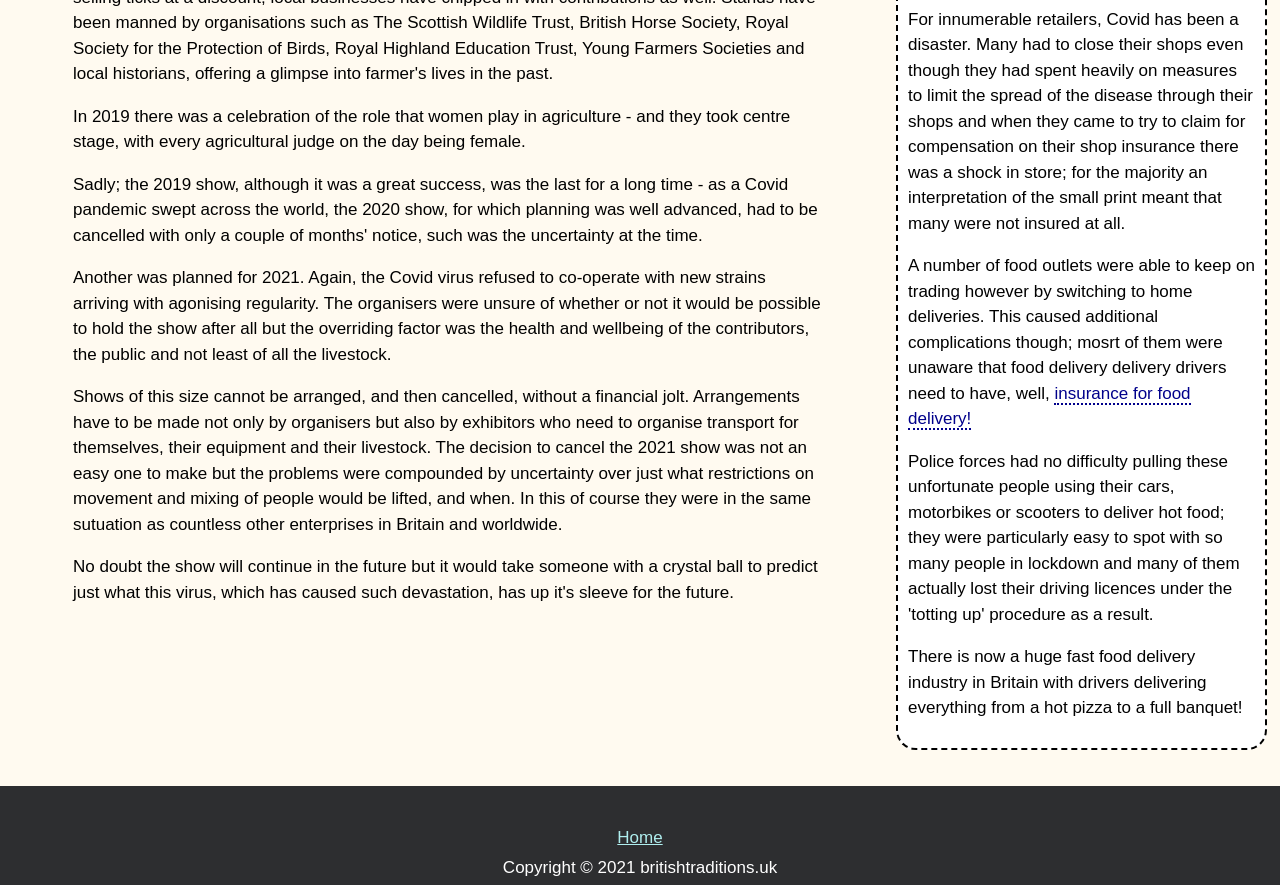Using the description "Preparation", locate and provide the bounding box of the UI element.

None